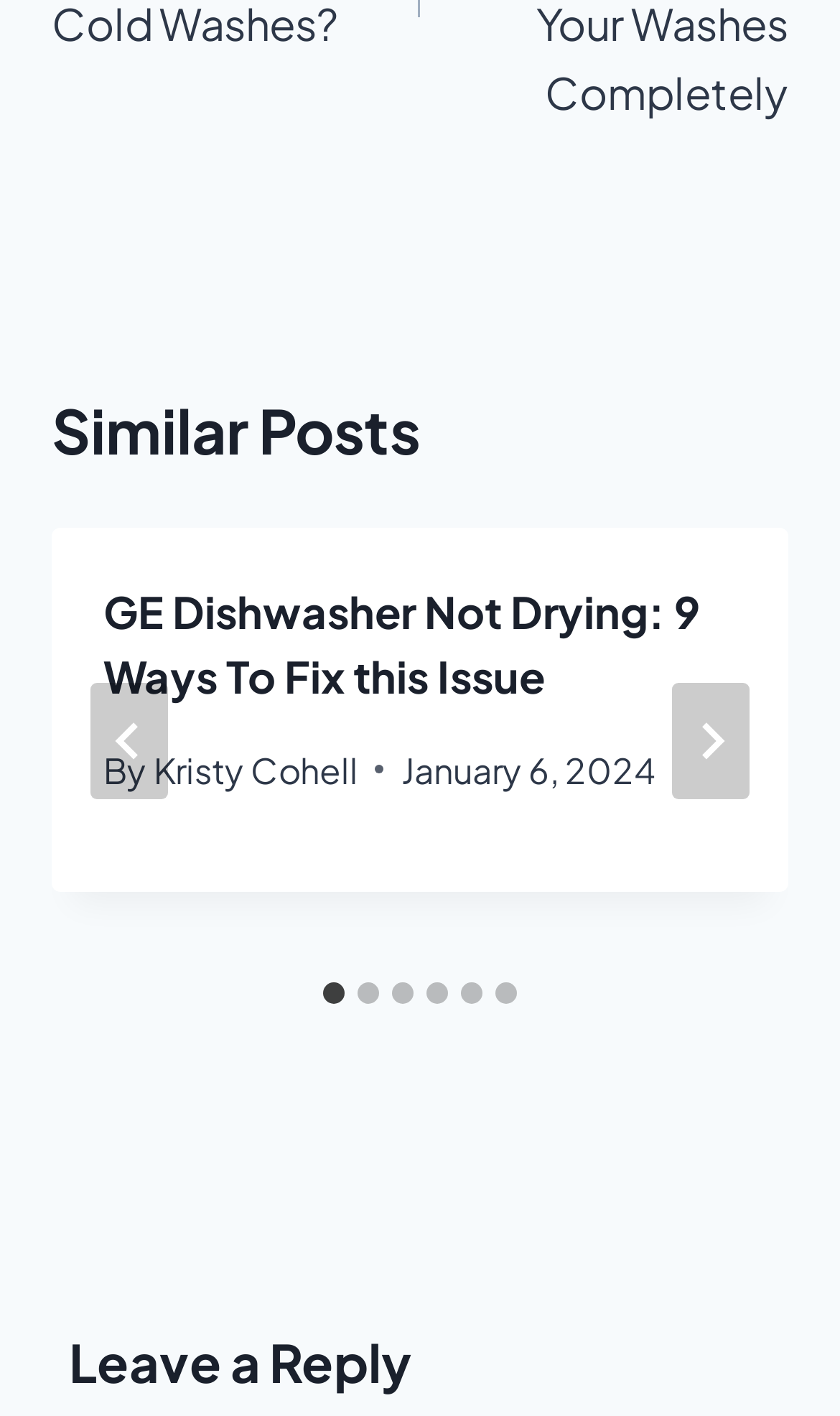Could you provide the bounding box coordinates for the portion of the screen to click to complete this instruction: "Share the content via the SHARE button"?

None